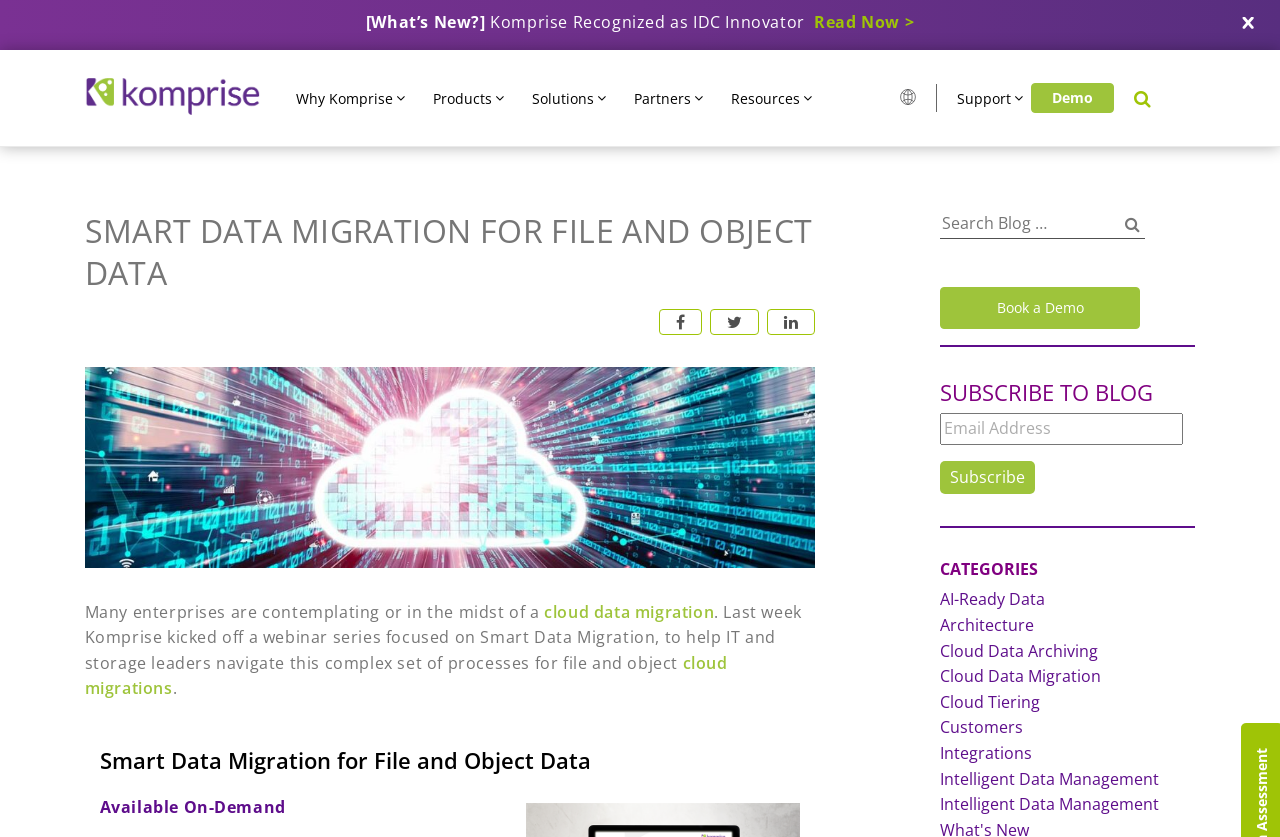Specify the bounding box coordinates of the element's region that should be clicked to achieve the following instruction: "Search for something". The bounding box coordinates consist of four float numbers between 0 and 1, in the format [left, top, right, bottom].

None